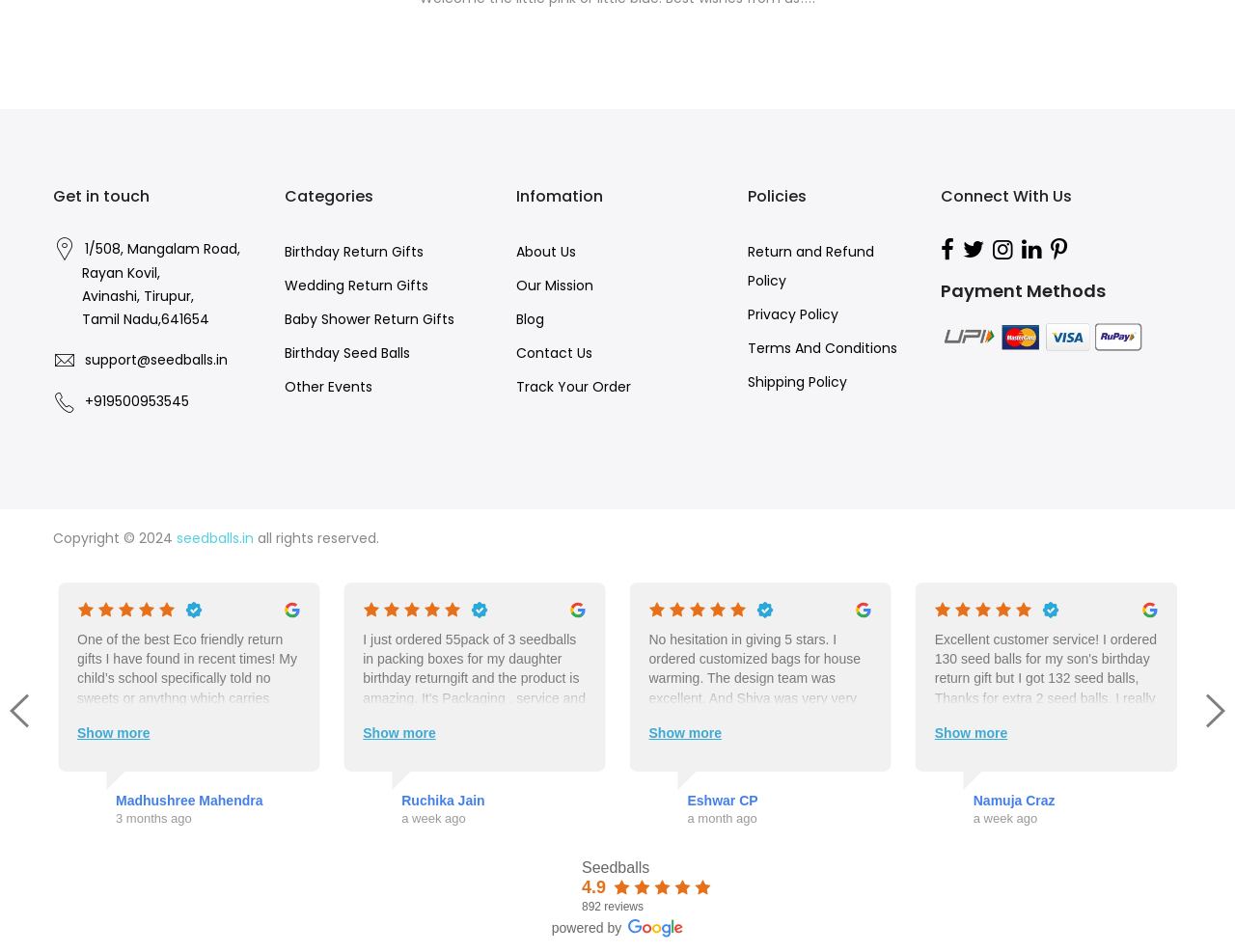Can you specify the bounding box coordinates for the region that should be clicked to fulfill this instruction: "Show more reviews".

[0.062, 0.749, 0.121, 0.79]